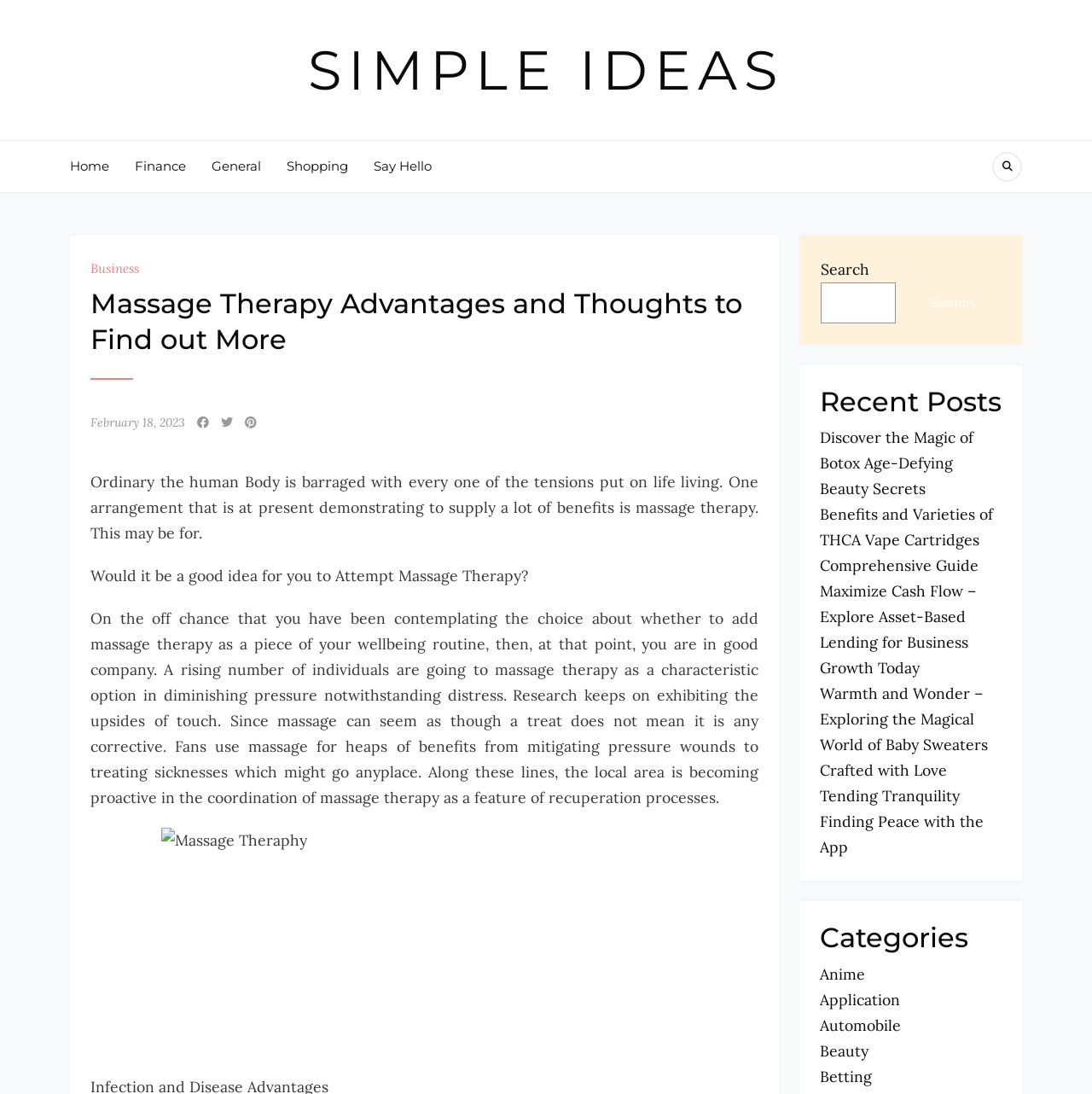Determine the title of the webpage and give its text content.

Massage Therapy Advantages and Thoughts to Find out More